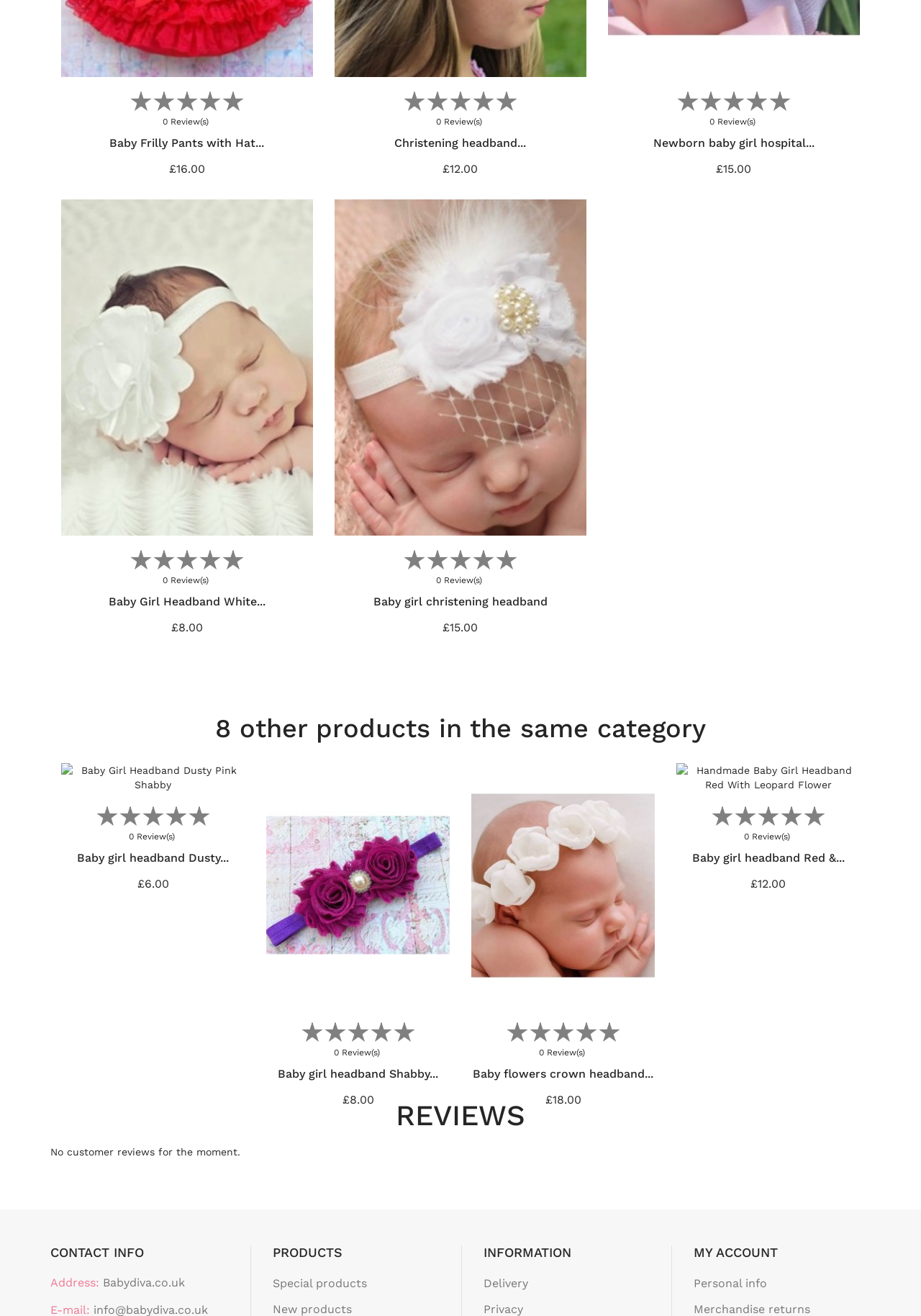Please indicate the bounding box coordinates for the clickable area to complete the following task: "Click the 'ADD TO CART' button". The coordinates should be specified as four float numbers between 0 and 1, i.e., [left, top, right, bottom].

[0.102, 0.035, 0.305, 0.059]